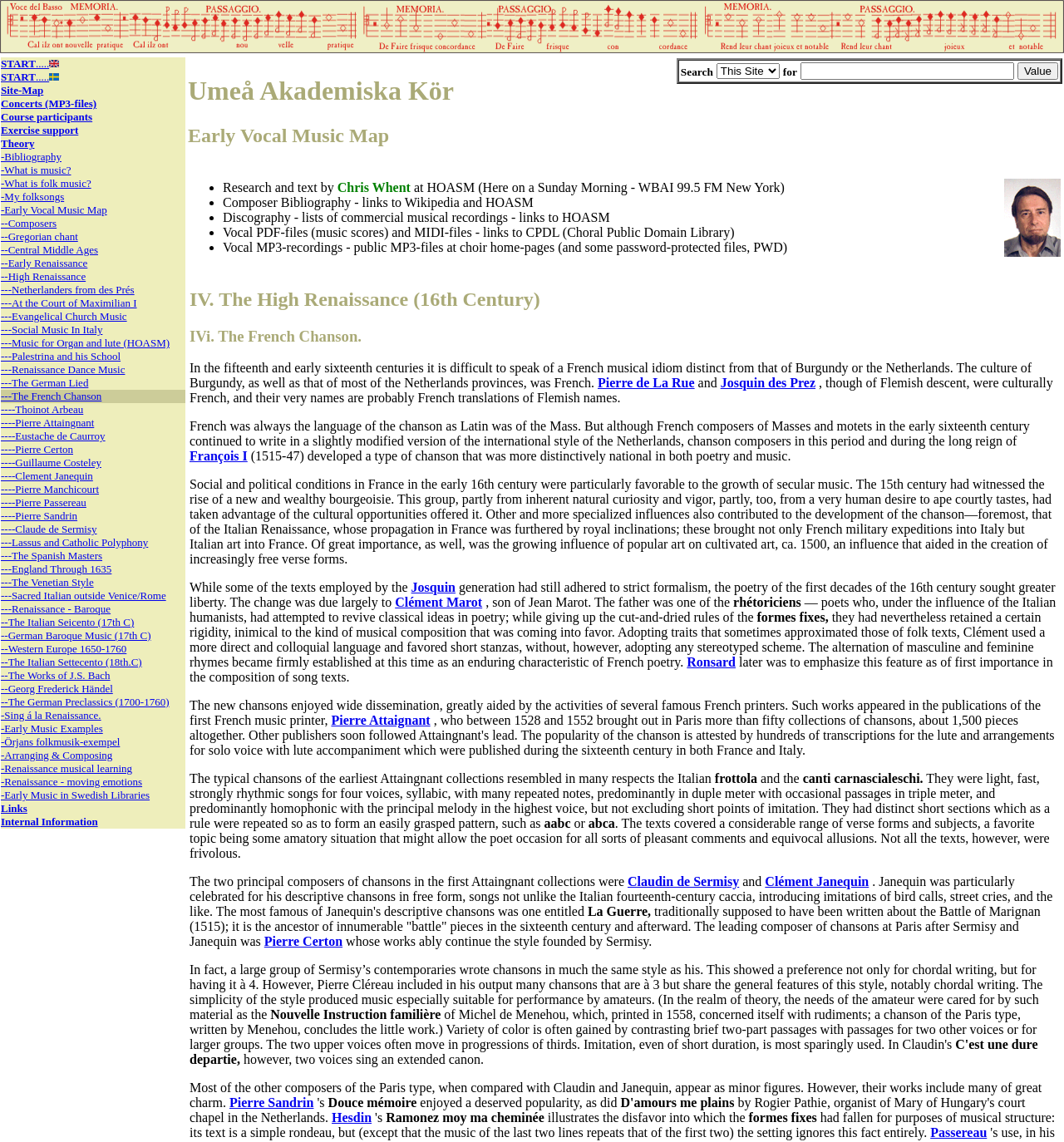Highlight the bounding box coordinates of the region I should click on to meet the following instruction: "visit the about us page".

None